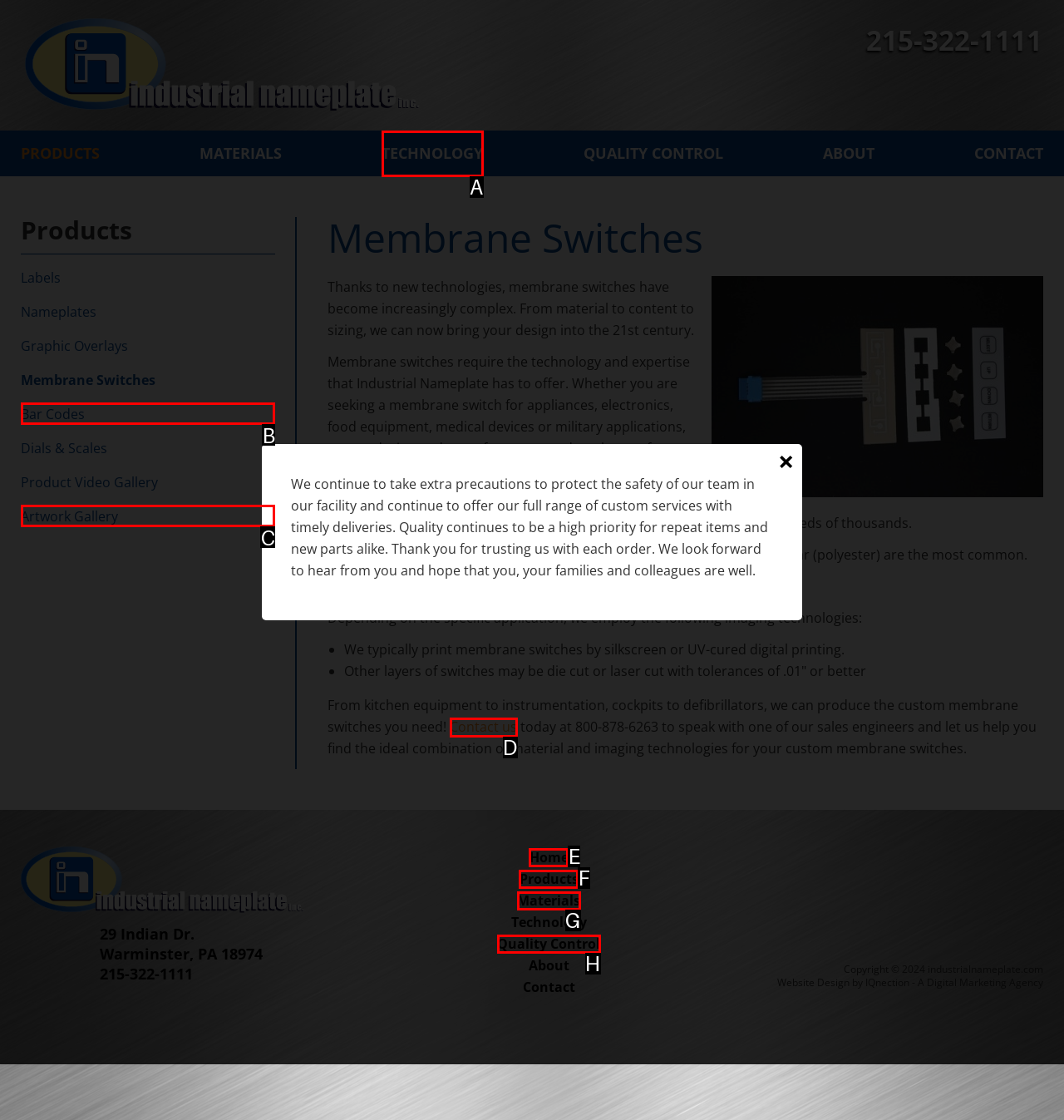Determine which letter corresponds to the UI element to click for this task: Follow The slings and arrows on Facebook
Respond with the letter from the available options.

None